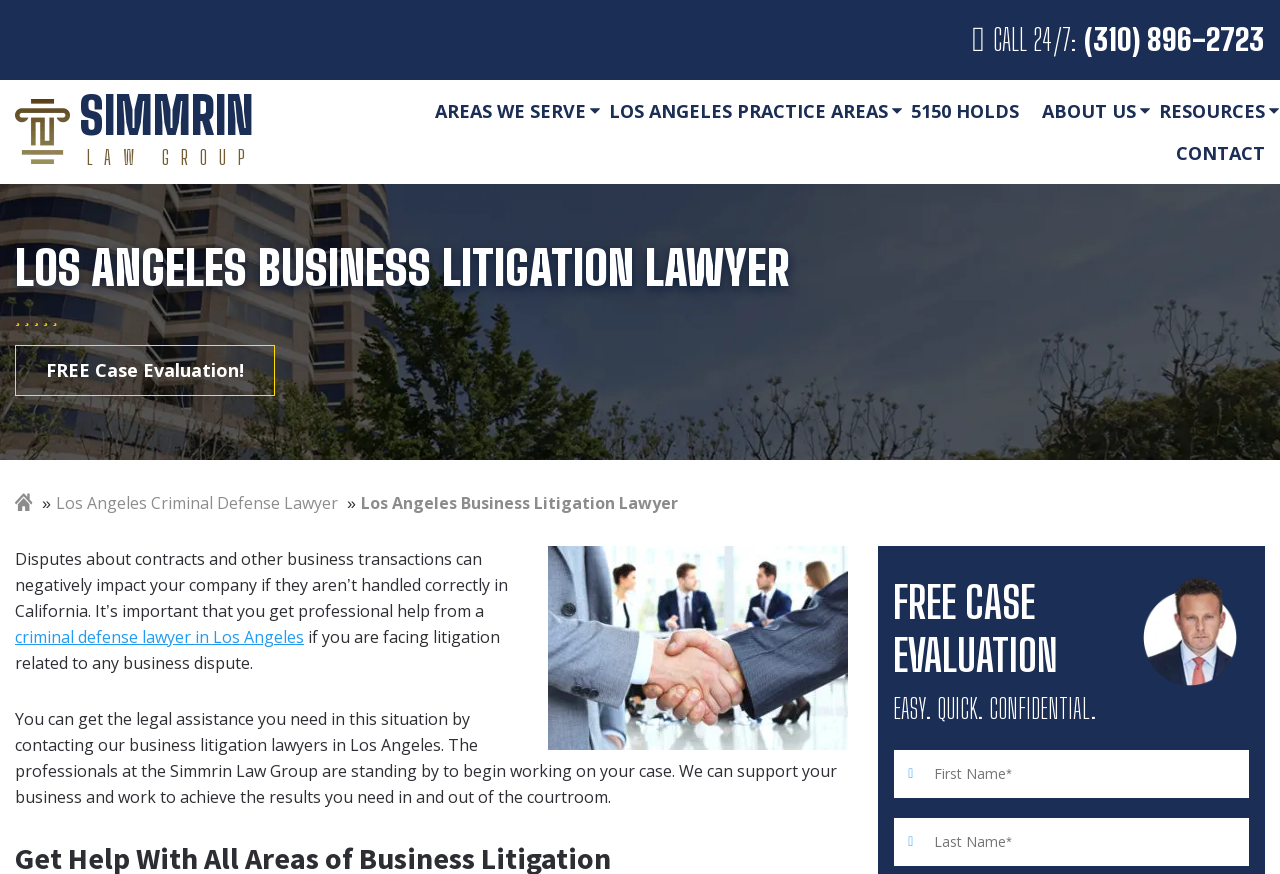What is the topic of the image with the bounding box coordinate of [0.428, 0.625, 0.663, 0.858]?
Using the image as a reference, answer the question with a short word or phrase.

Business people shaking hands